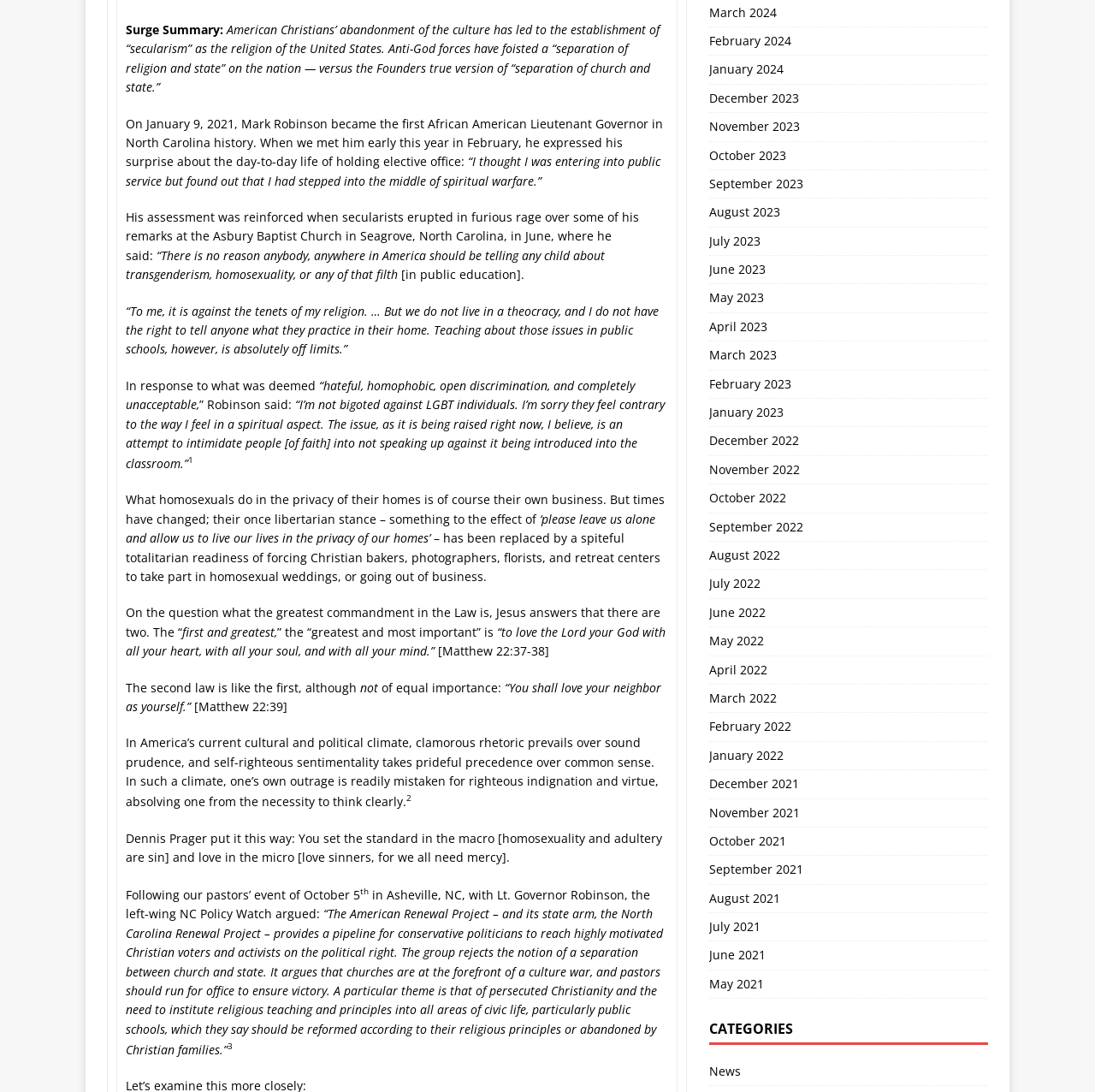Please determine the bounding box coordinates for the element with the description: "August 2022".

[0.647, 0.496, 0.902, 0.521]